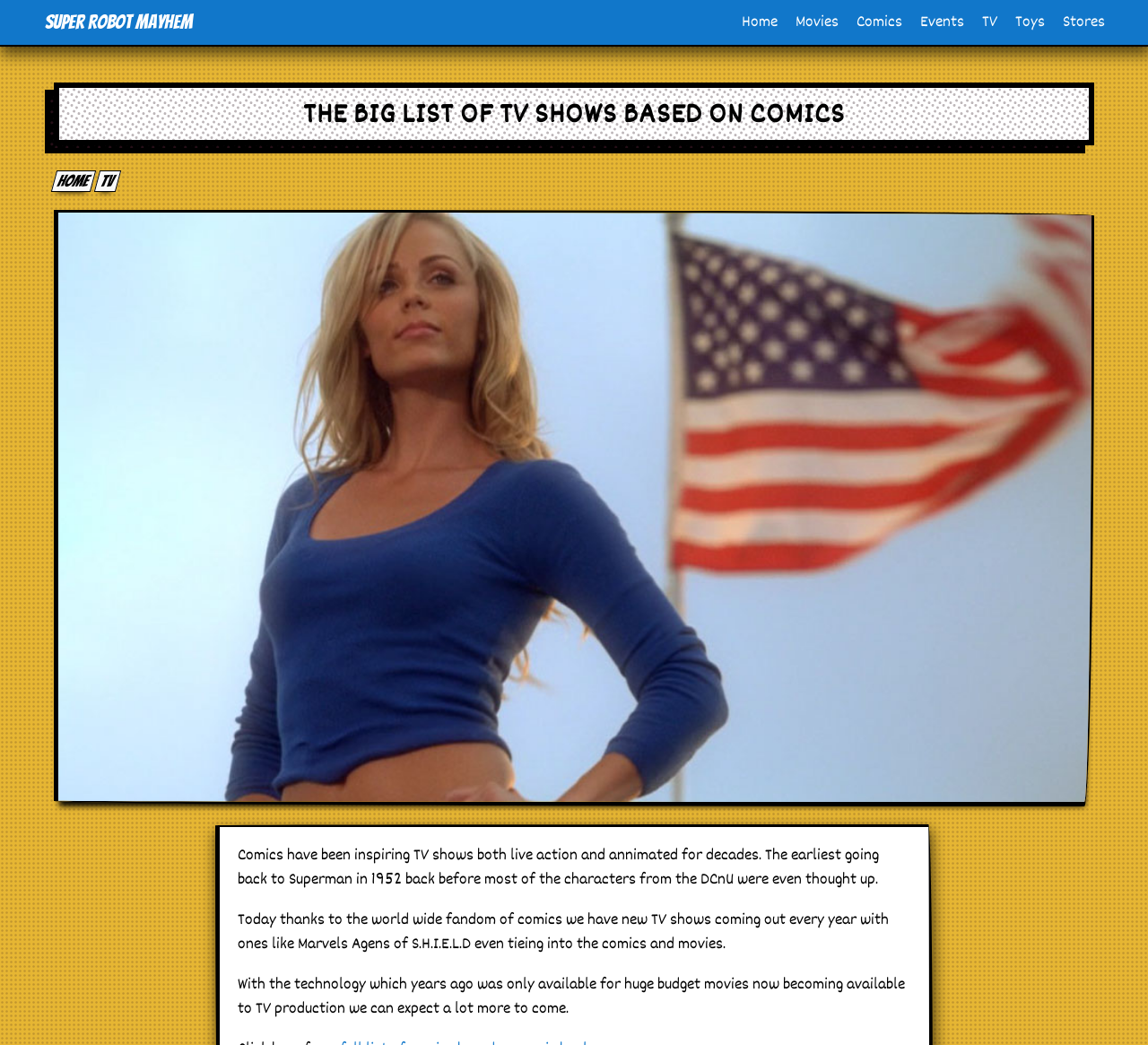Can you specify the bounding box coordinates of the area that needs to be clicked to fulfill the following instruction: "Browse TV shows"?

[0.849, 0.003, 0.875, 0.038]